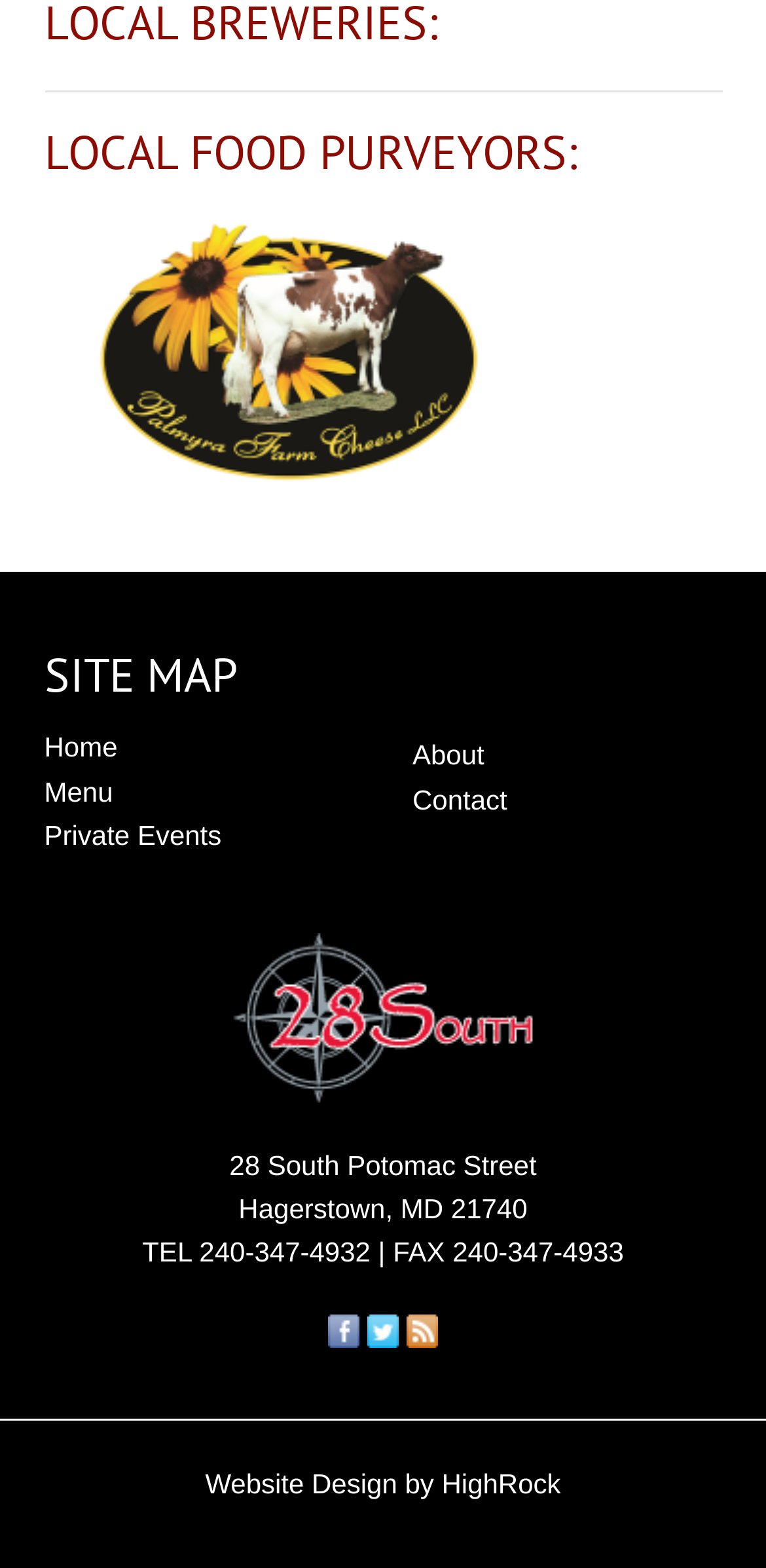Who designed the website?
Offer a detailed and full explanation in response to the question.

The webpage has a link 'Website Design by HighRock', which indicates that HighRock designed the website.